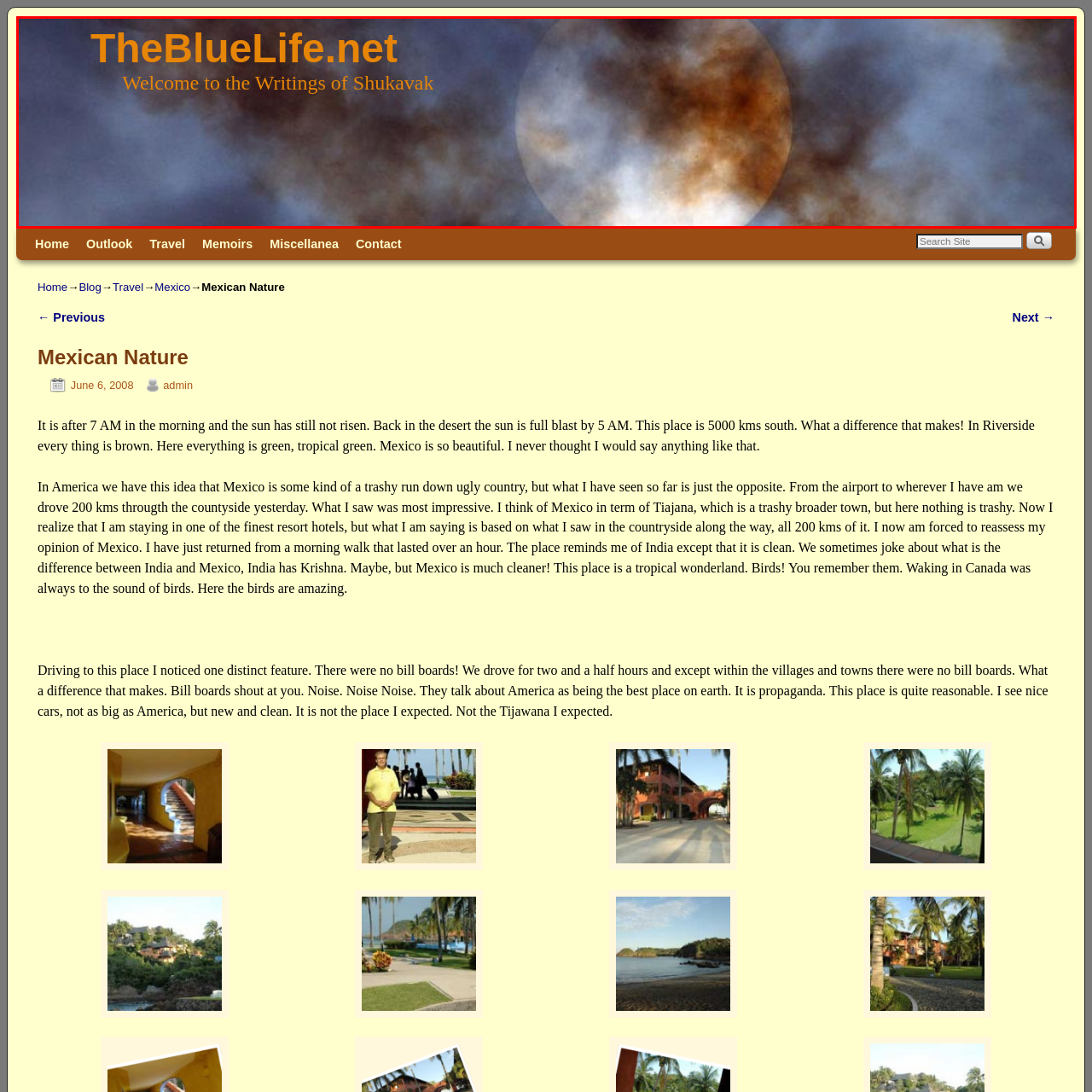What is the color of the title 'TheBlueLife.net'?
Analyze the visual elements found in the red bounding box and provide a detailed answer to the question, using the information depicted in the image.

The title 'TheBlueLife.net' is prominently displayed at the top left of the webpage in a warm orange hue, which contrasts beautifully against the cool colors of the backdrop.